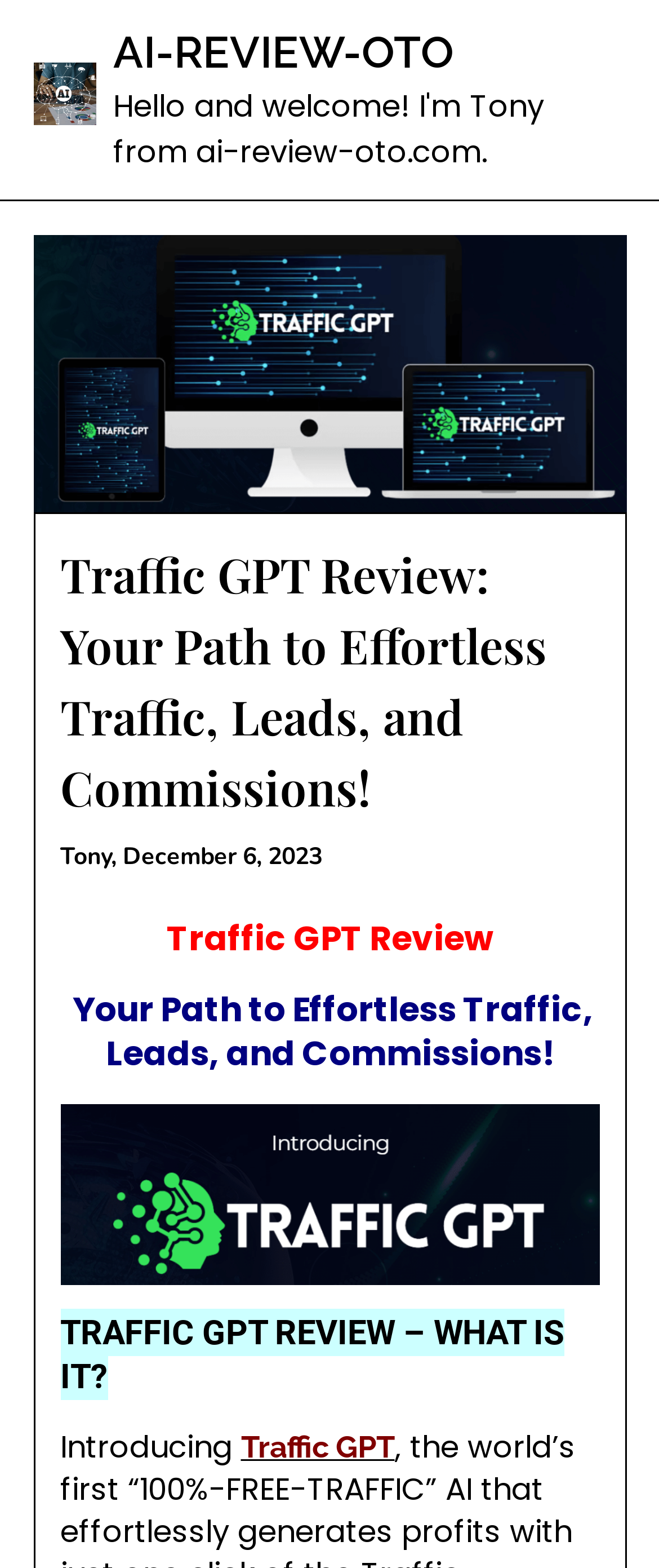Is Traffic GPT an AI?
Examine the image closely and answer the question with as much detail as possible.

Based on the webpage, Traffic GPT is an AI, as mentioned in the text 'Introducing Traffic GPT, the world’s first “100%-FREE-TRAFFIC” AI that effortlessly generates profits'.